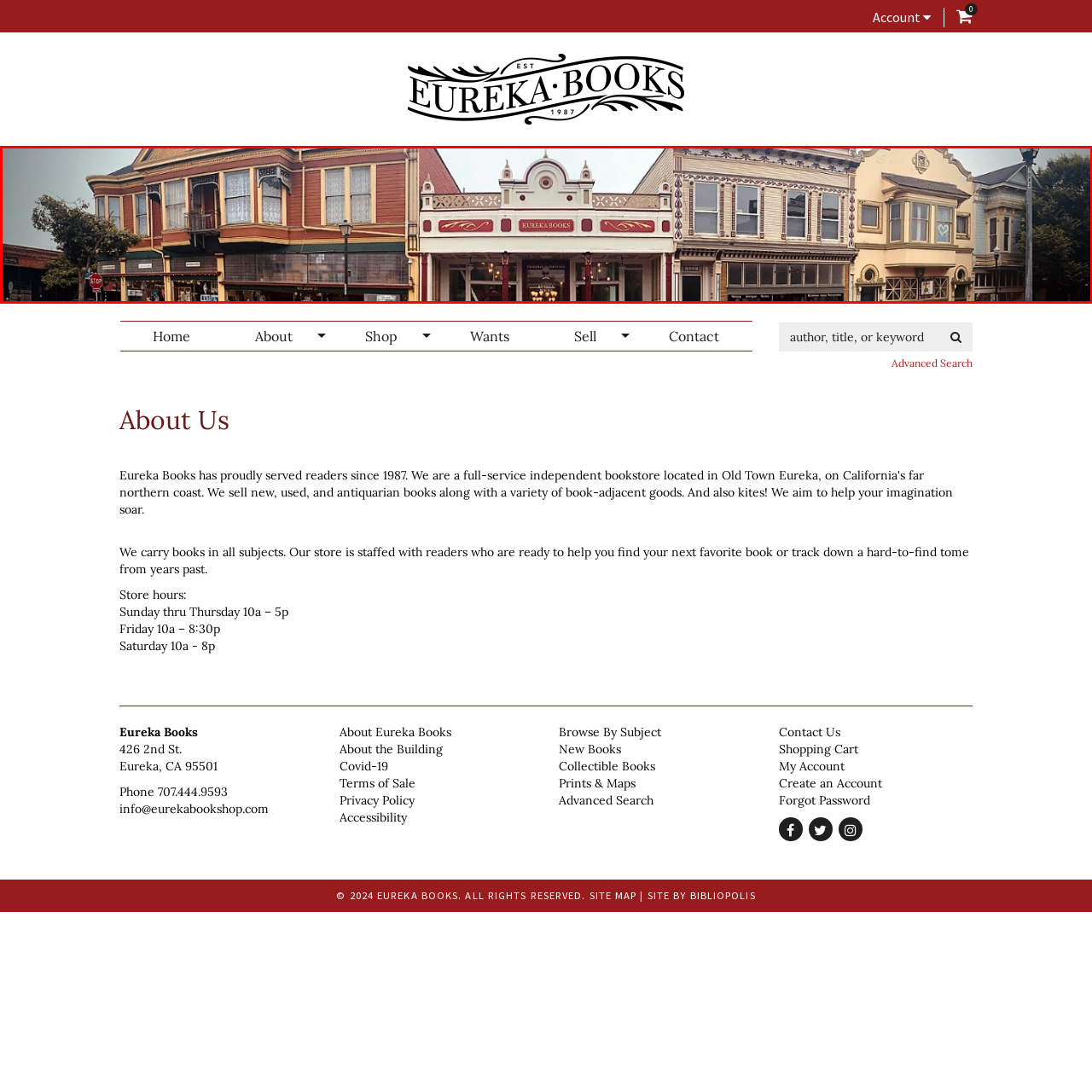What is on the left side of Eureka Books?
Consider the details within the red bounding box and provide a thorough answer to the question.

According to the caption, the left side of Eureka Books features a structure with large windows and intricate woodwork, which adds to the quaint ambiance of the street.